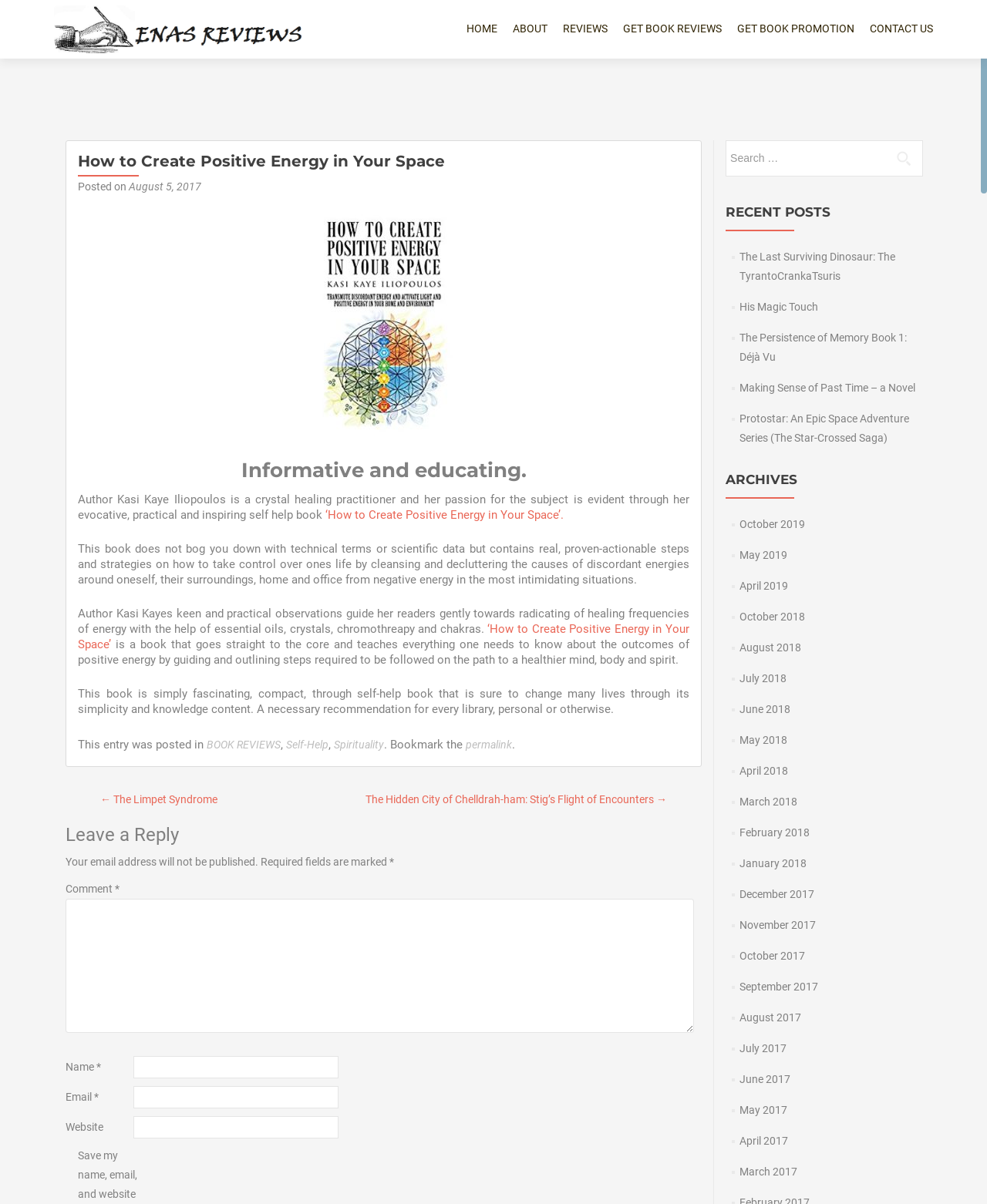What is the title of the book being reviewed?
Please ensure your answer is as detailed and informative as possible.

The title of the book being reviewed can be found in the heading 'How to Create Positive Energy in Your Space' which is located at the top of the article section.